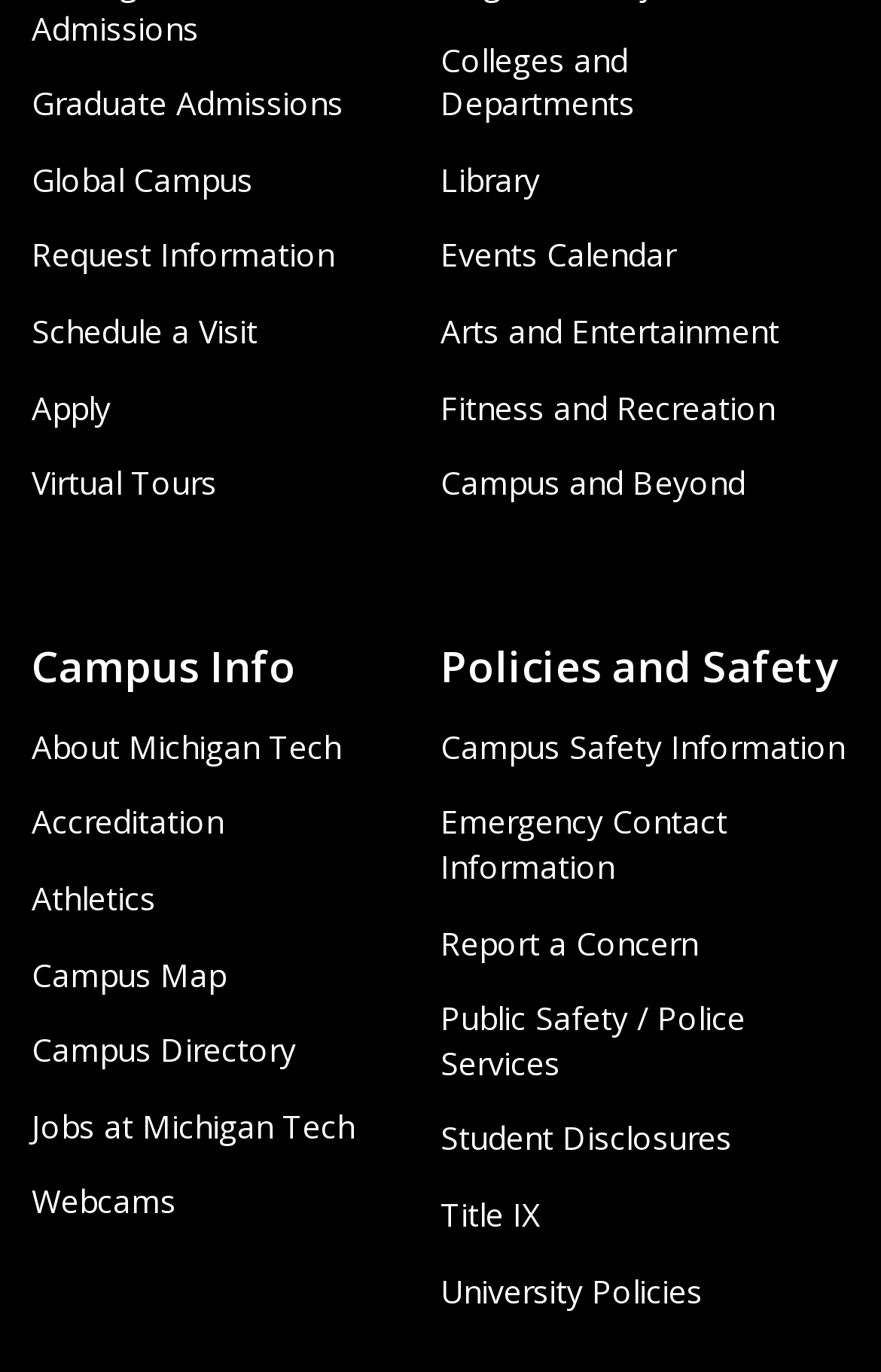Please identify the coordinates of the bounding box that should be clicked to fulfill this instruction: "Request information".

[0.036, 0.17, 0.379, 0.202]